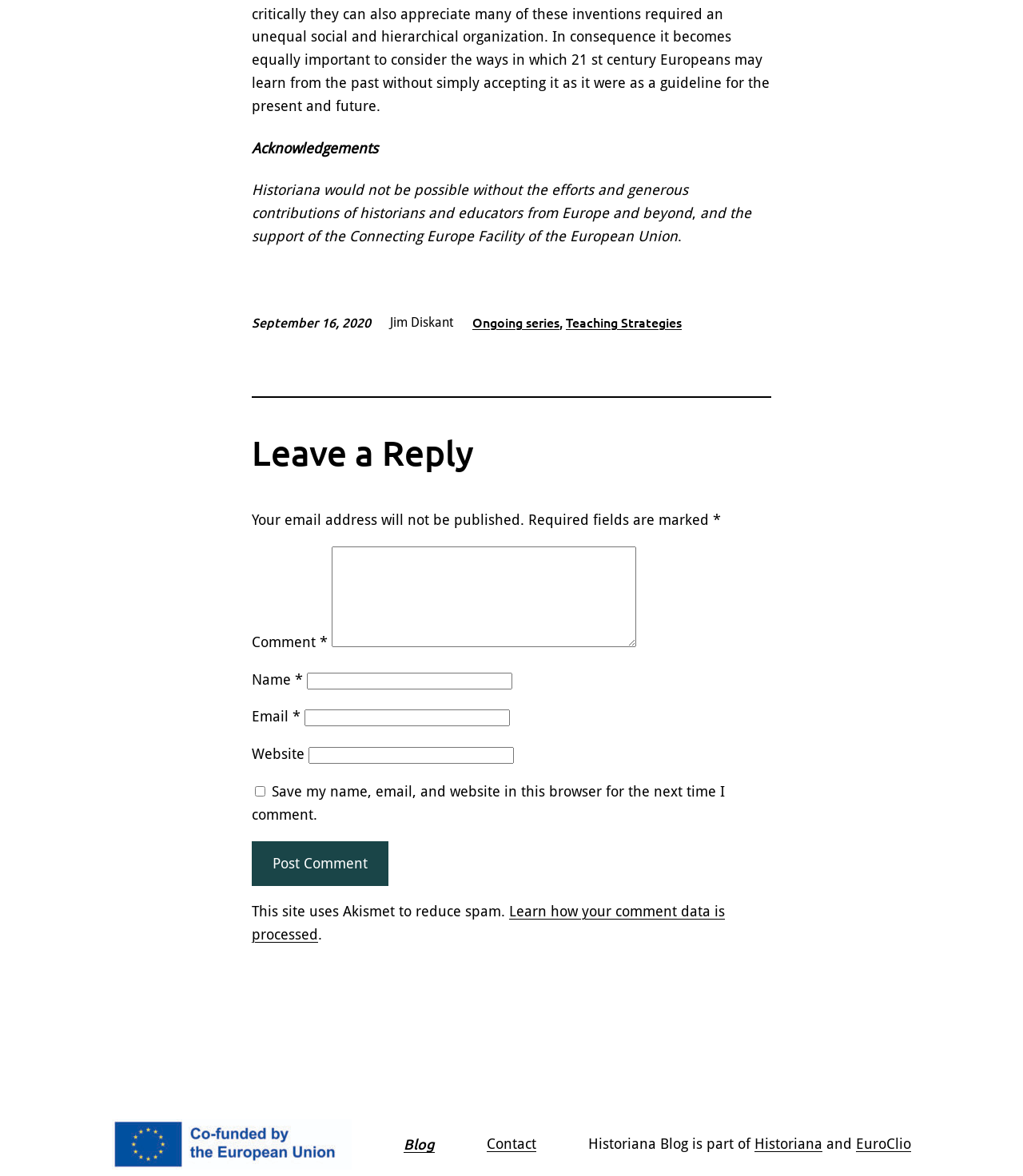Identify and provide the bounding box for the element described by: "name="submit" value="Post Comment"".

[0.246, 0.715, 0.38, 0.754]